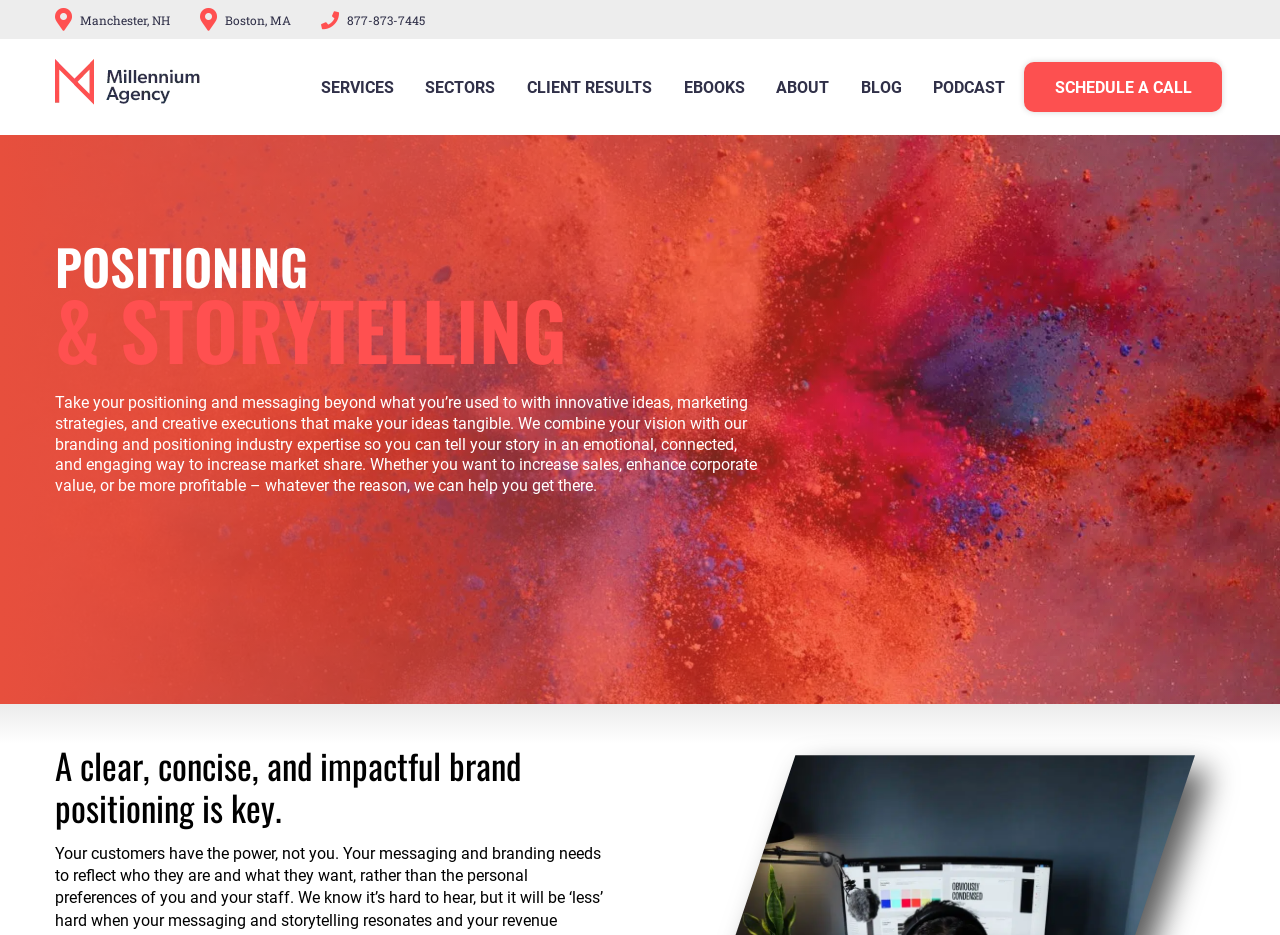Please specify the coordinates of the bounding box for the element that should be clicked to carry out this instruction: "Navigate to SERVICES menu". The coordinates must be four float numbers between 0 and 1, formatted as [left, top, right, bottom].

[0.241, 0.066, 0.318, 0.12]